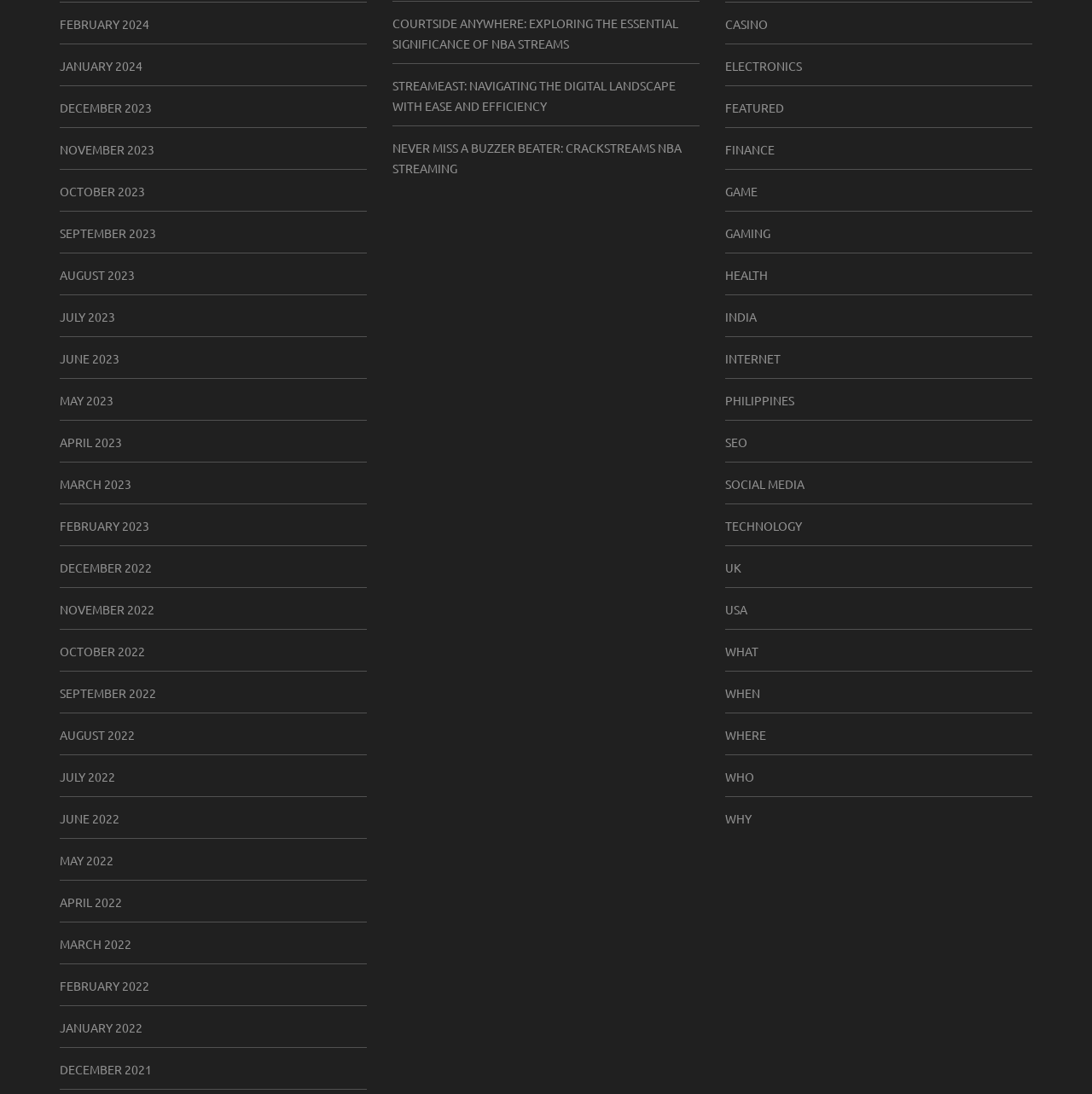Please specify the bounding box coordinates of the area that should be clicked to accomplish the following instruction: "Click on FEBRUARY 2024". The coordinates should consist of four float numbers between 0 and 1, i.e., [left, top, right, bottom].

[0.055, 0.015, 0.137, 0.029]